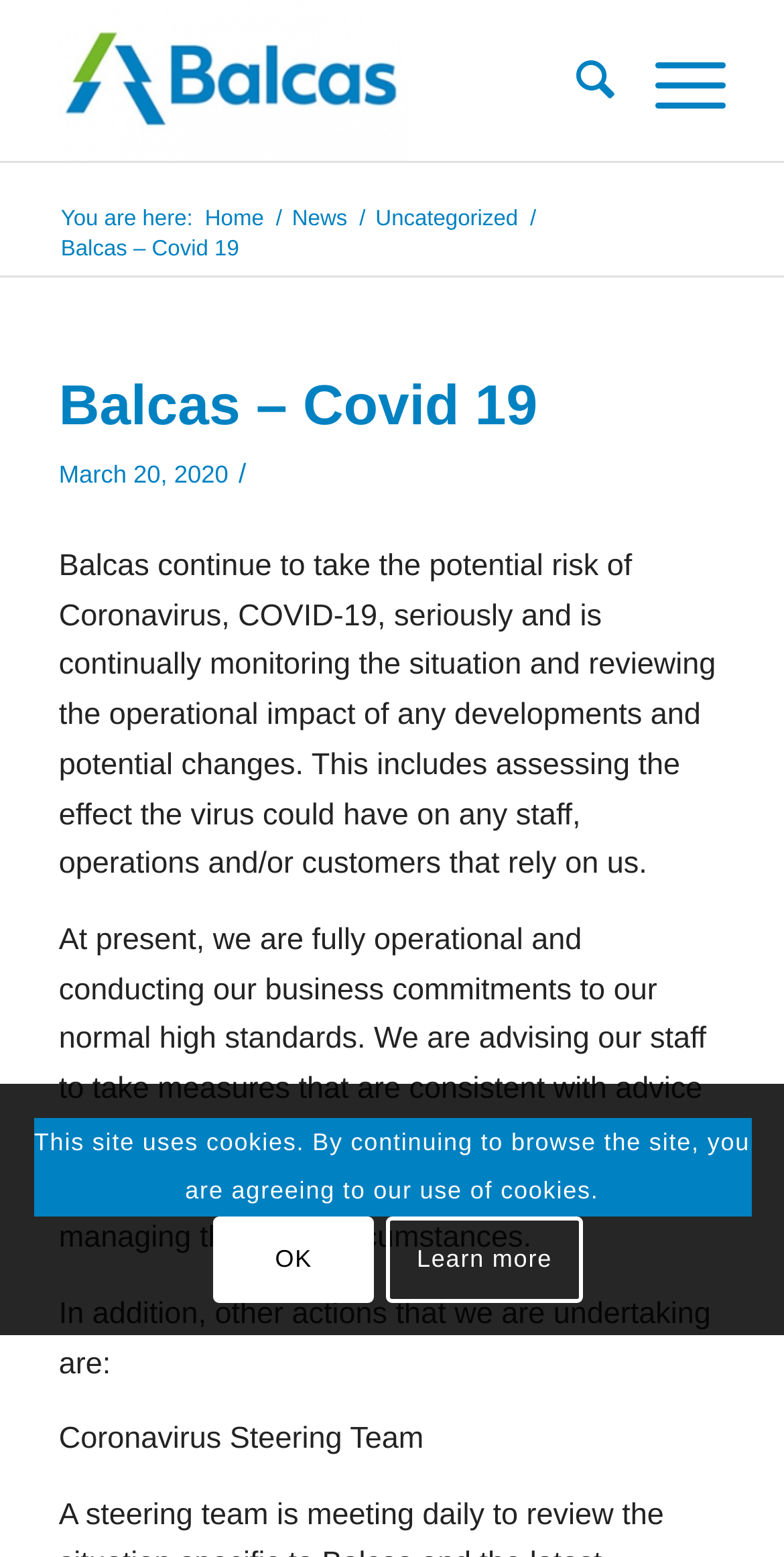Provide the bounding box coordinates of the HTML element described by the text: "Balcas – Covid 19". The coordinates should be in the format [left, top, right, bottom] with values between 0 and 1.

[0.075, 0.24, 0.686, 0.28]